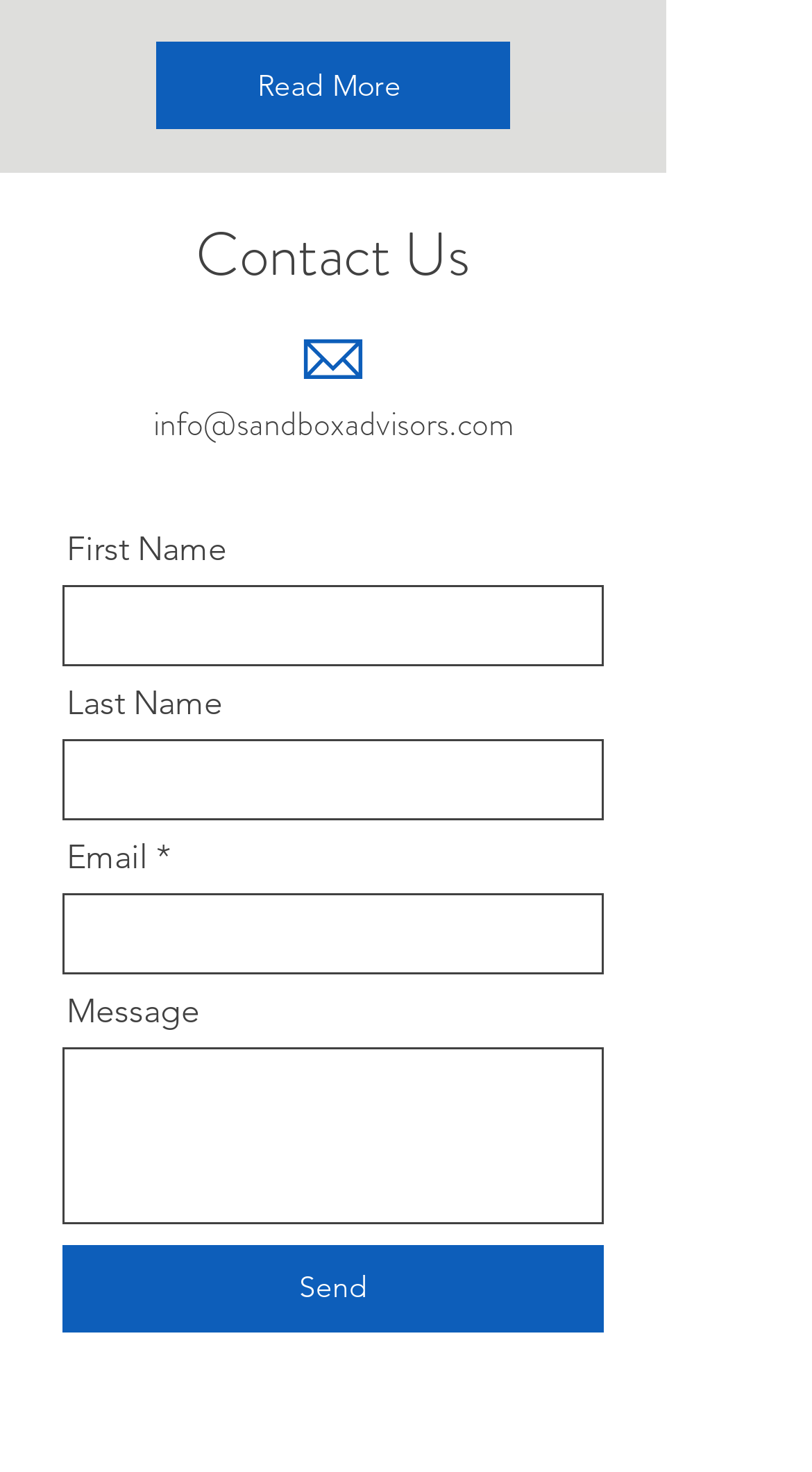What is the required field in the form?
Craft a detailed and extensive response to the question.

The form has several input fields, including First Name, Last Name, Email, and Message. Among these, the Email field is marked as required, indicated by the asterisk symbol (*) next to the field label.